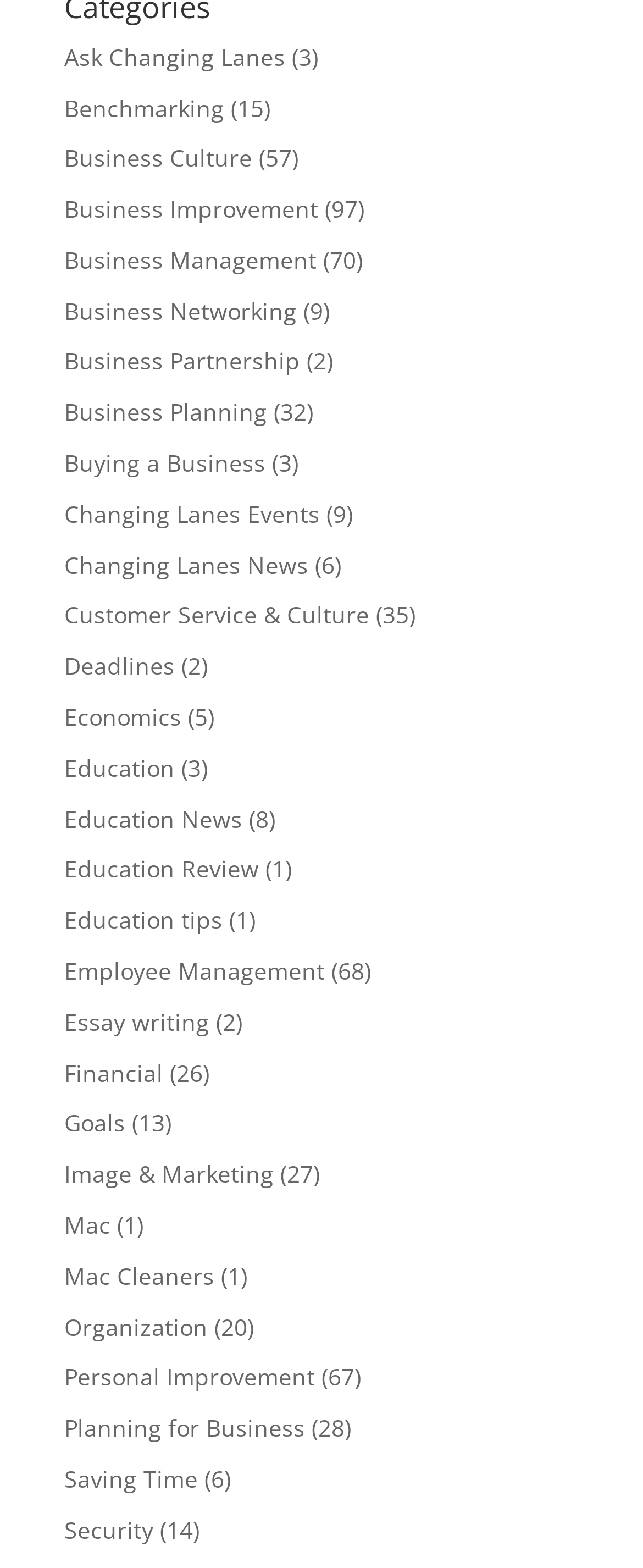Using the provided description Organization, find the bounding box coordinates for the UI element. Provide the coordinates in (top-left x, top-left y, bottom-right x, bottom-right y) format, ensuring all values are between 0 and 1.

[0.1, 0.836, 0.323, 0.856]